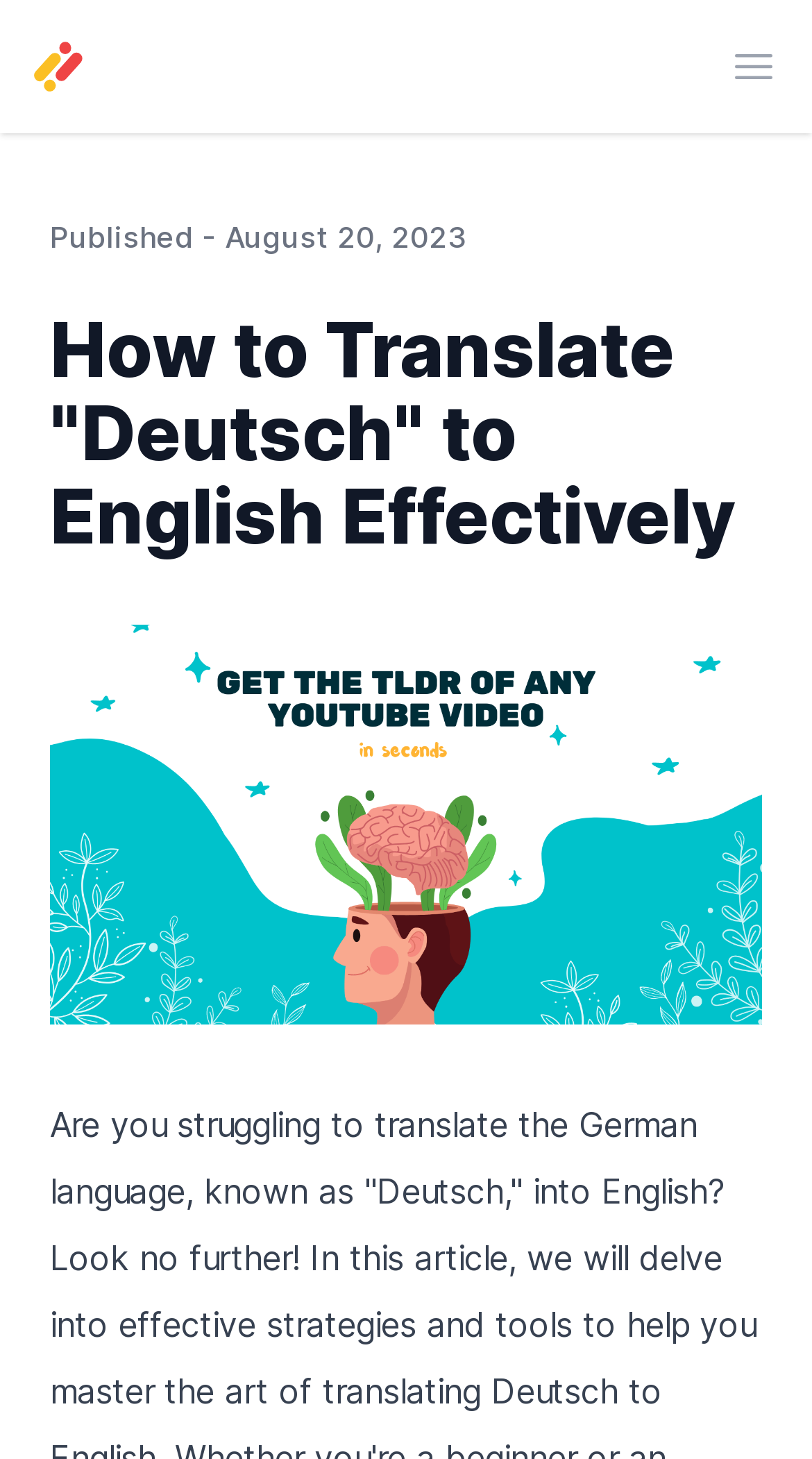What is the topic of the main image?
Please provide a single word or phrase as your answer based on the screenshot.

Translation